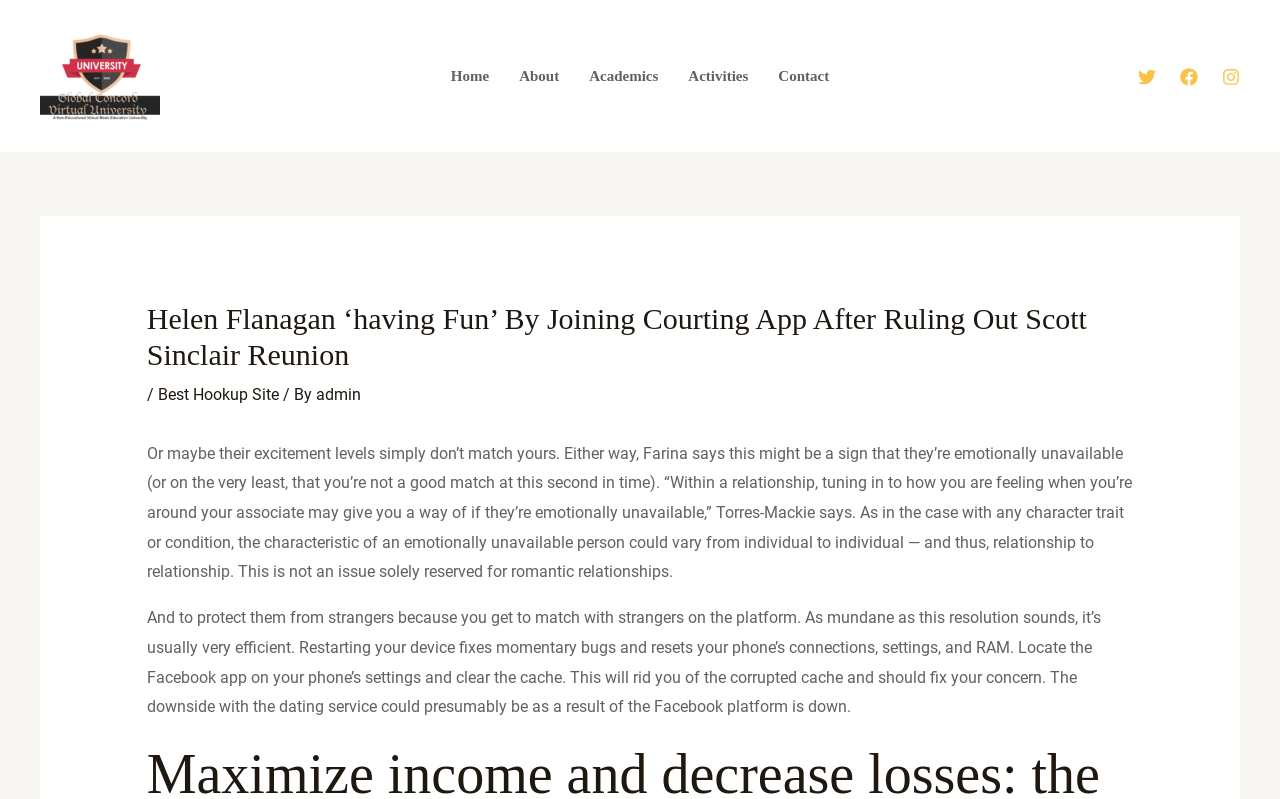Identify the coordinates of the bounding box for the element described below: "alt="Global Concord Virtual University"". Return the coordinates as four float numbers between 0 and 1: [left, top, right, bottom].

[0.031, 0.082, 0.125, 0.105]